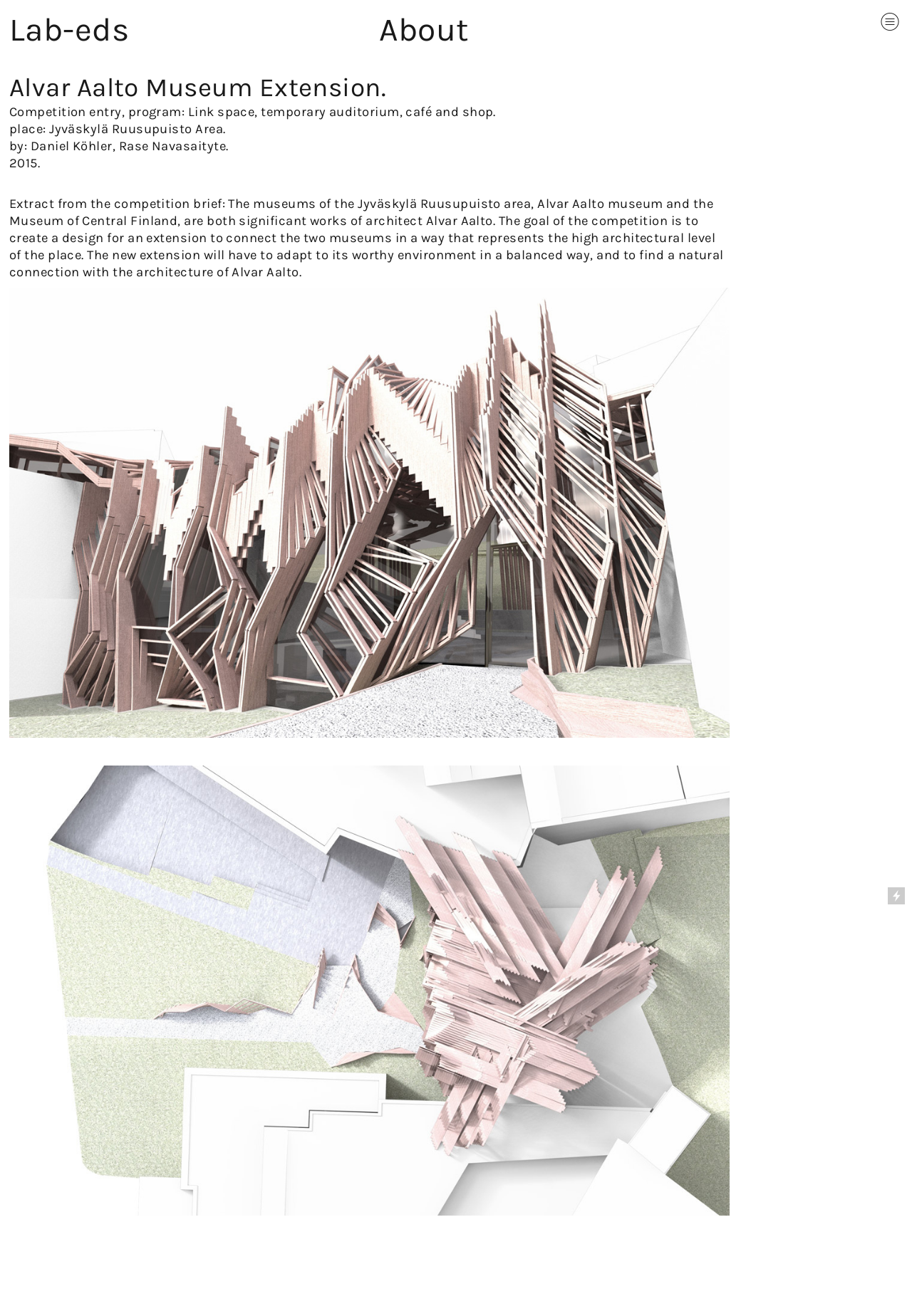Give a one-word or short phrase answer to this question: 
What is the location of the museum?

Jyväskylä Ruusupuisto Area